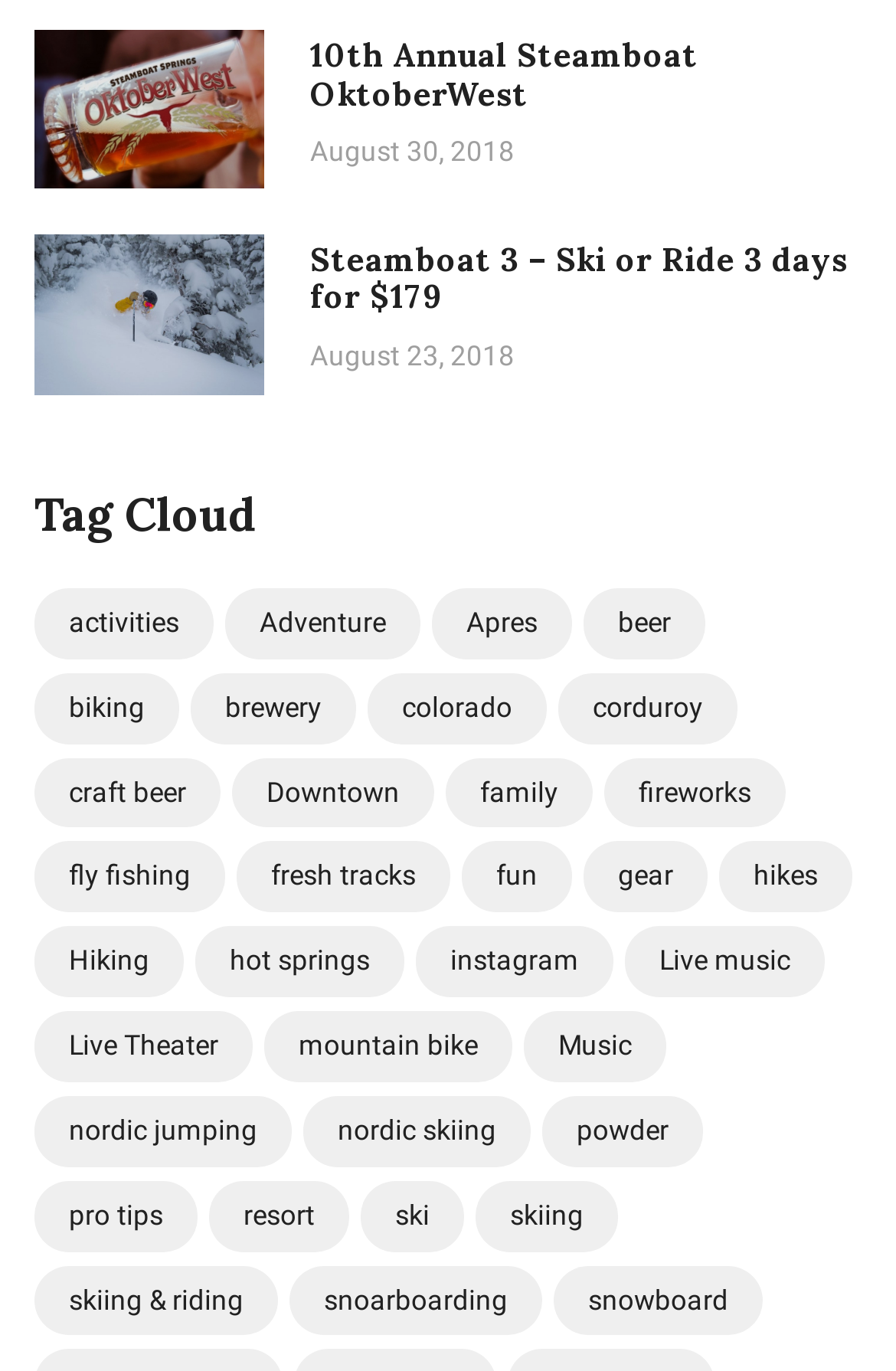Based on the visual content of the image, answer the question thoroughly: What is the title of the second event?

The second event is titled 'Steamboat 3 – Ski or Ride 3 days for $179' which can be found in the second link and heading elements on the webpage.